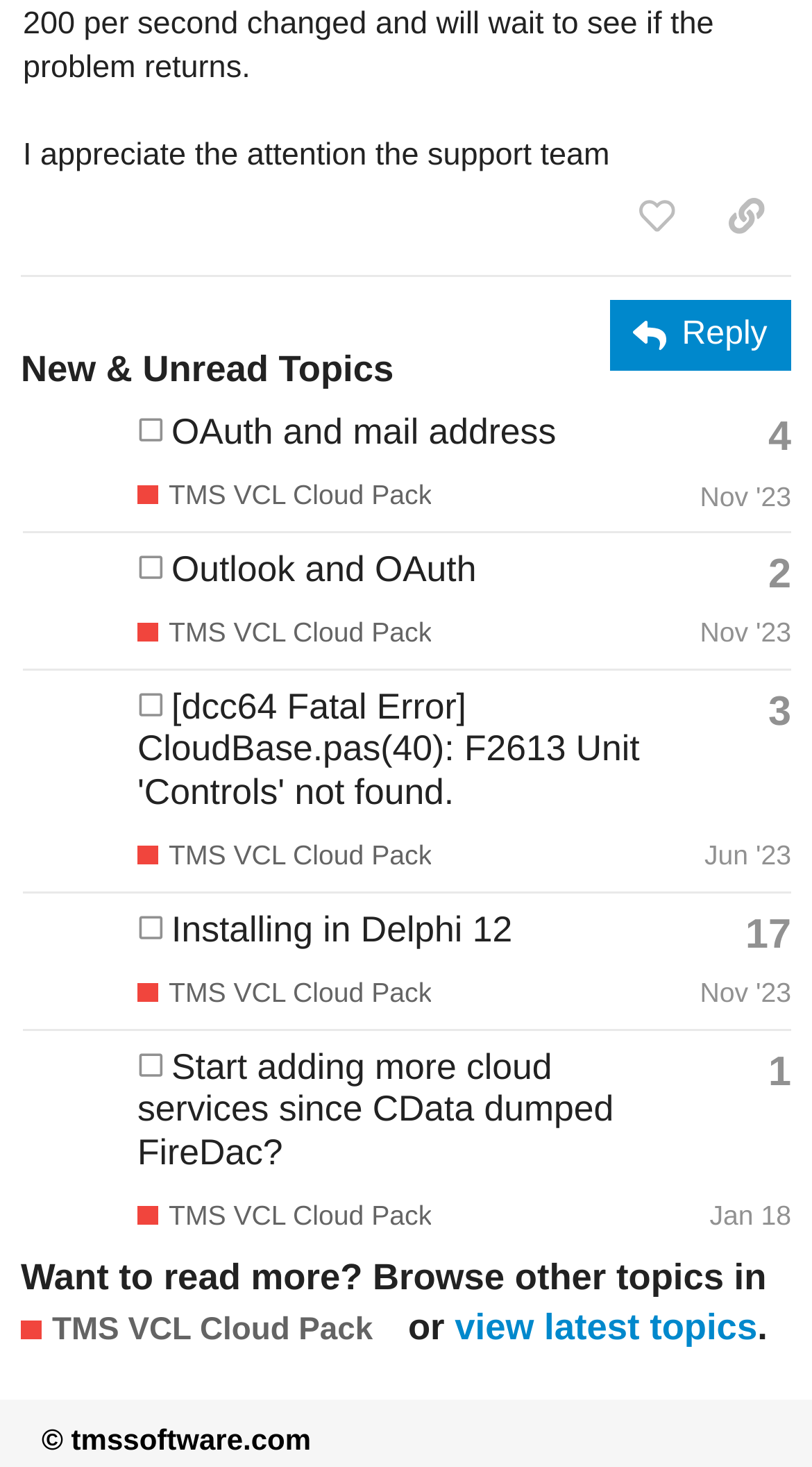Can you determine the bounding box coordinates of the area that needs to be clicked to fulfill the following instruction: "view topic details"?

[0.946, 0.285, 0.974, 0.313]